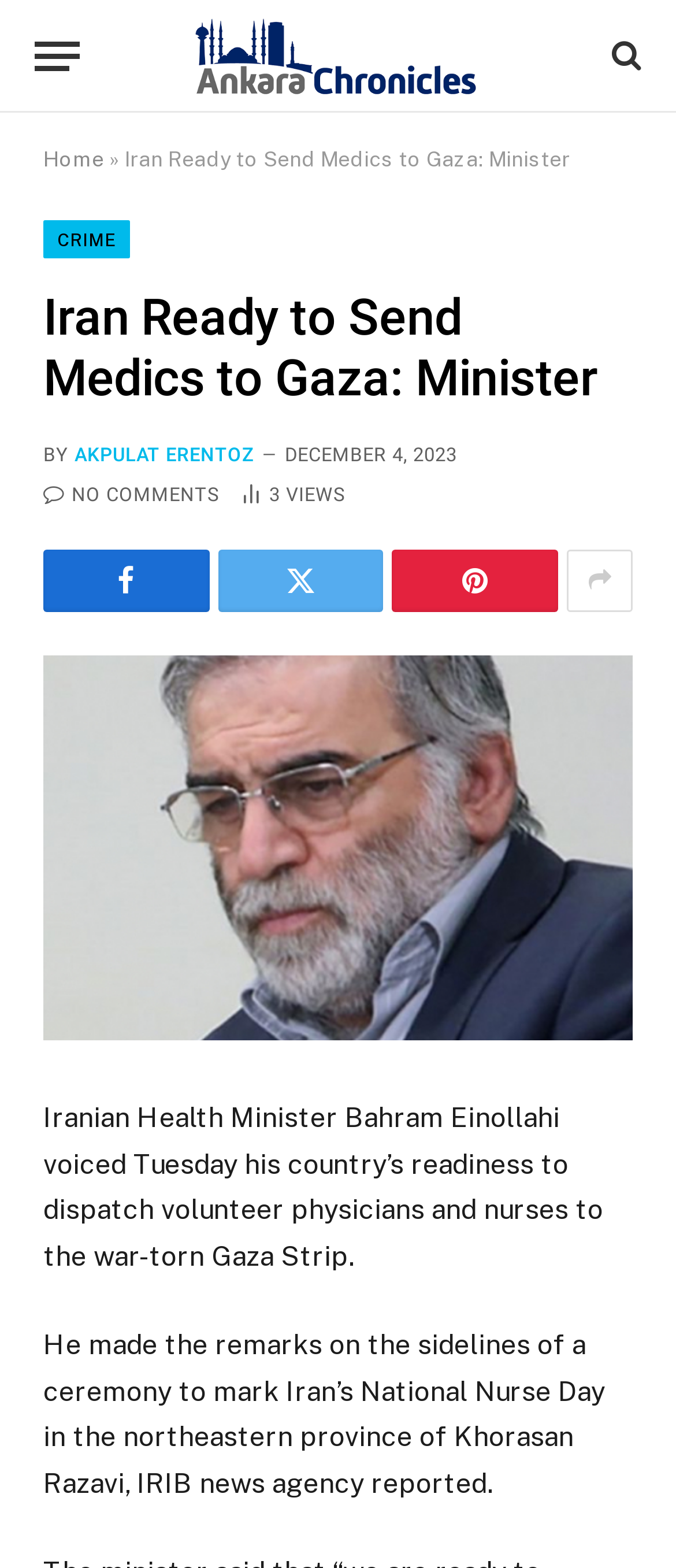Generate an in-depth caption that captures all aspects of the webpage.

The webpage appears to be a news article page. At the top left, there is a button labeled "Menu". Next to it, there is a link to "Ankara Chronicles" with an accompanying image. On the top right, there is another link with a search icon.

Below the top section, there are several links to different categories, including "Home" and "CRIME". The main article title, "Iran Ready to Send Medics to Gaza: Minister", is displayed prominently in the middle of the page. The title is also repeated as a heading below the category links.

To the right of the title, there is a byline with the author's name, "AKPULAT ERENTOZ", and a timestamp indicating the article was published on December 4, 2023. Below the byline, there is a link indicating that there are no comments on the article, and a counter showing 3 article views.

The article content is divided into two sections. The first section contains a brief summary of the article, stating that Iranian Health Minister Bahram Einollahi has expressed his country's readiness to send volunteer physicians and nurses to the war-torn Gaza Strip. The second section provides more details about the minister's remarks, which were made on the sidelines of a ceremony to mark Iran's National Nurse Day.

There are also several social media links at the bottom of the page, including Facebook, Twitter, and LinkedIn icons.